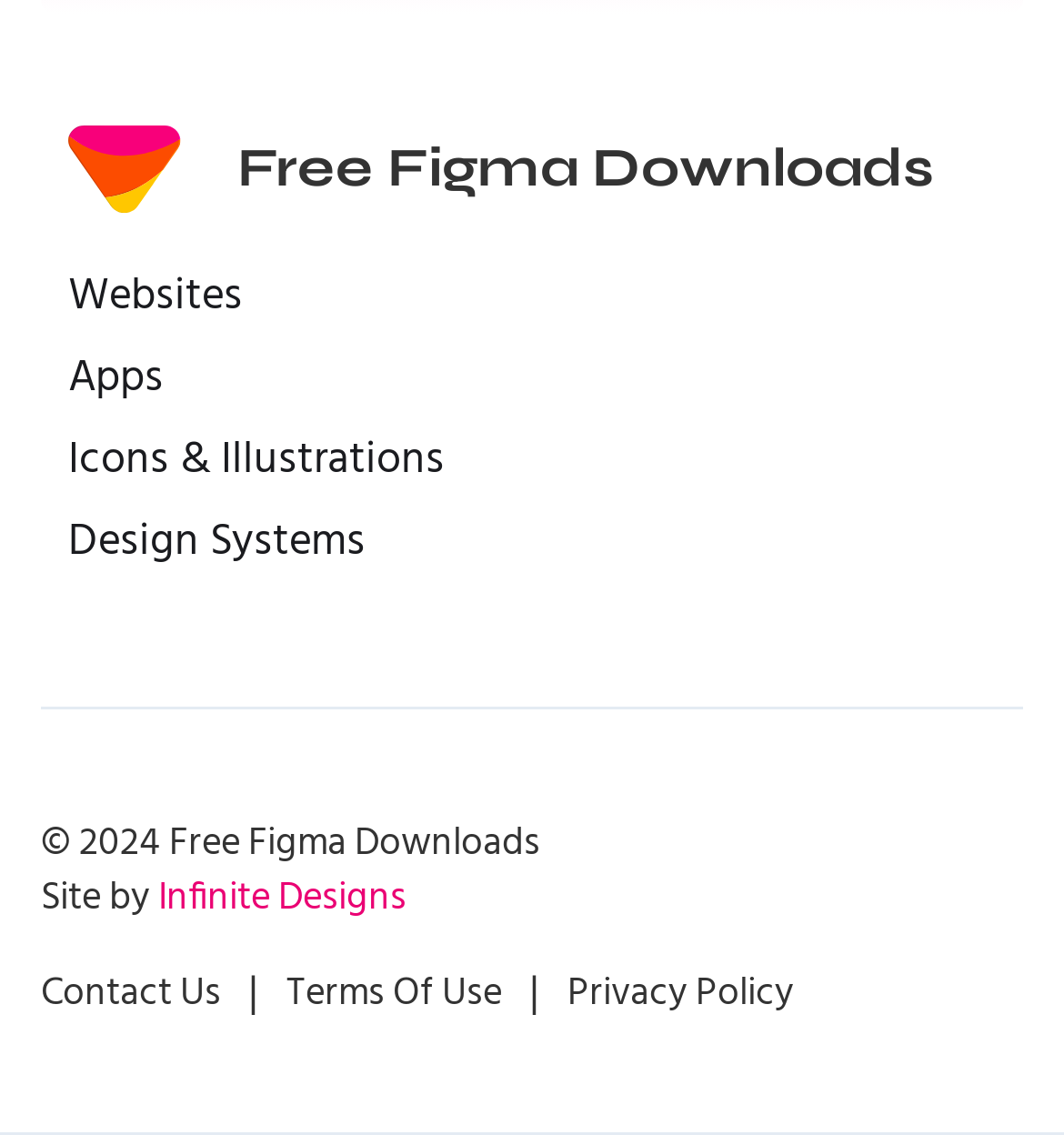Determine the bounding box coordinates of the clickable region to execute the instruction: "Click on Free Figma Downloads". The coordinates should be four float numbers between 0 and 1, denoted as [left, top, right, bottom].

[0.064, 0.108, 0.877, 0.189]